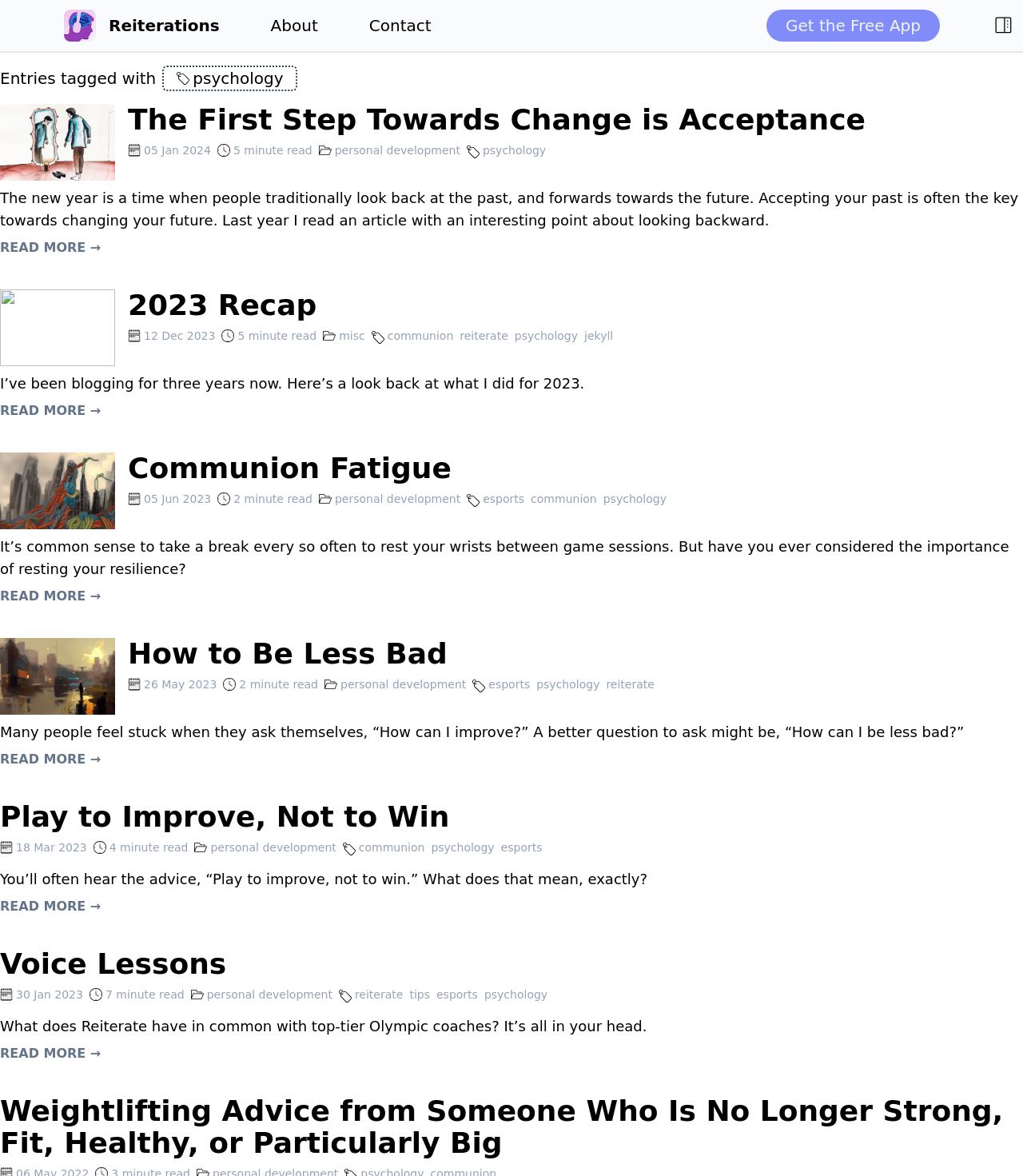Given the element description: "communion", predict the bounding box coordinates of the UI element it refers to, using four float numbers between 0 and 1, i.e., [left, top, right, bottom].

[0.519, 0.419, 0.583, 0.43]